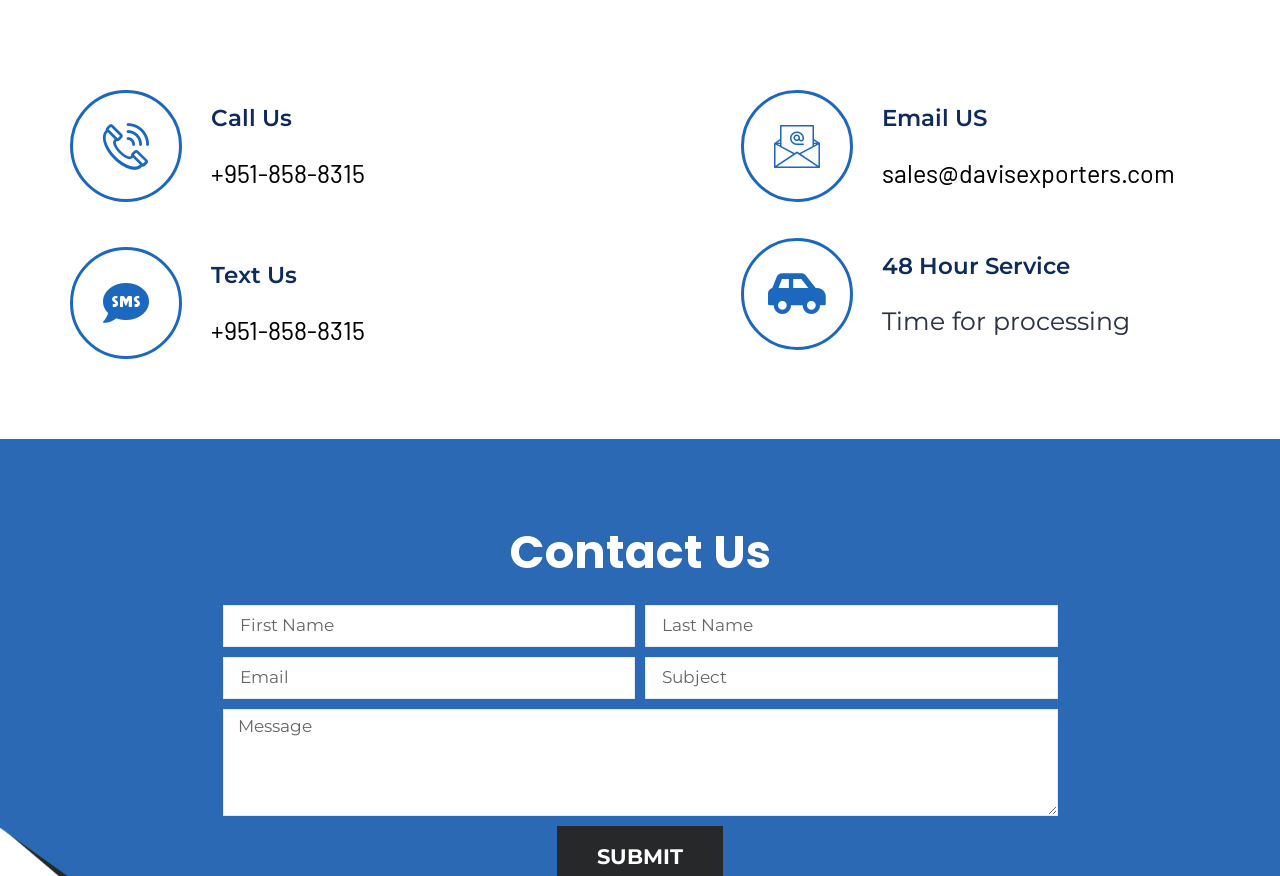Identify the bounding box coordinates of the clickable section necessary to follow the following instruction: "Follow us on Instagram". The coordinates should be presented as four float numbers from 0 to 1, i.e., [left, top, right, bottom].

None